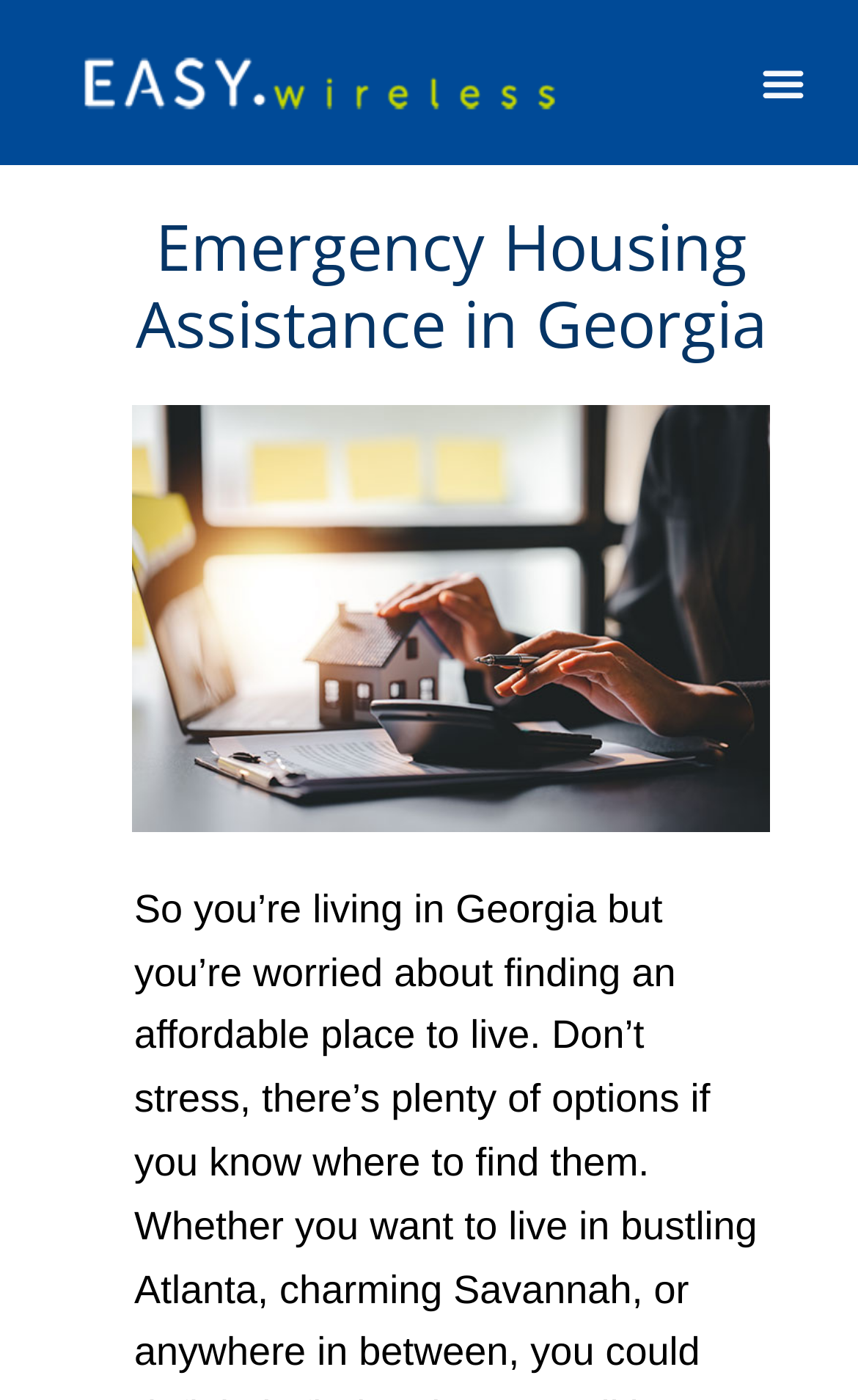Please identify and generate the text content of the webpage's main heading.

Emergency Housing Assistance in Georgia